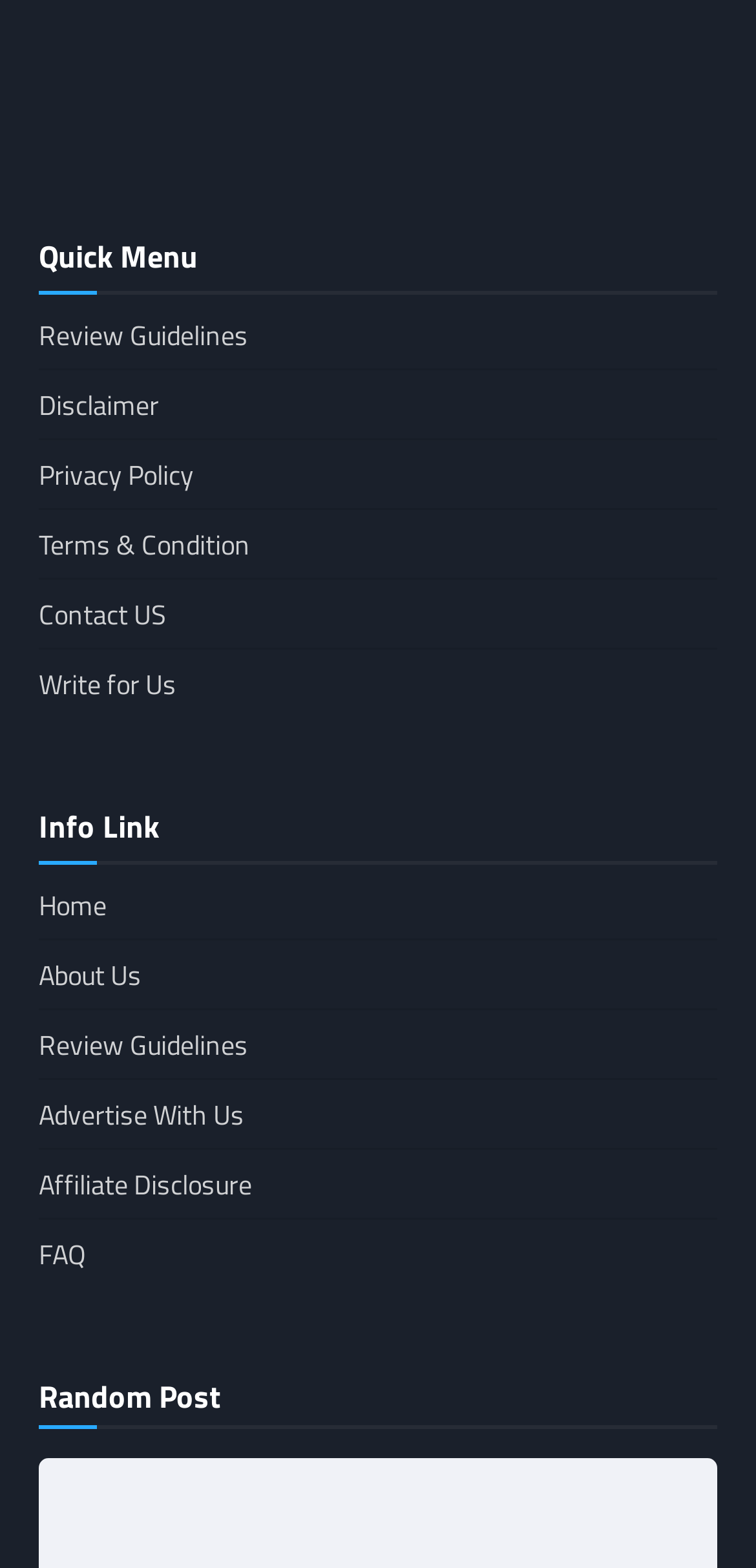Locate the bounding box coordinates of the area you need to click to fulfill this instruction: 'Check FAQ'. The coordinates must be in the form of four float numbers ranging from 0 to 1: [left, top, right, bottom].

[0.051, 0.786, 0.113, 0.812]